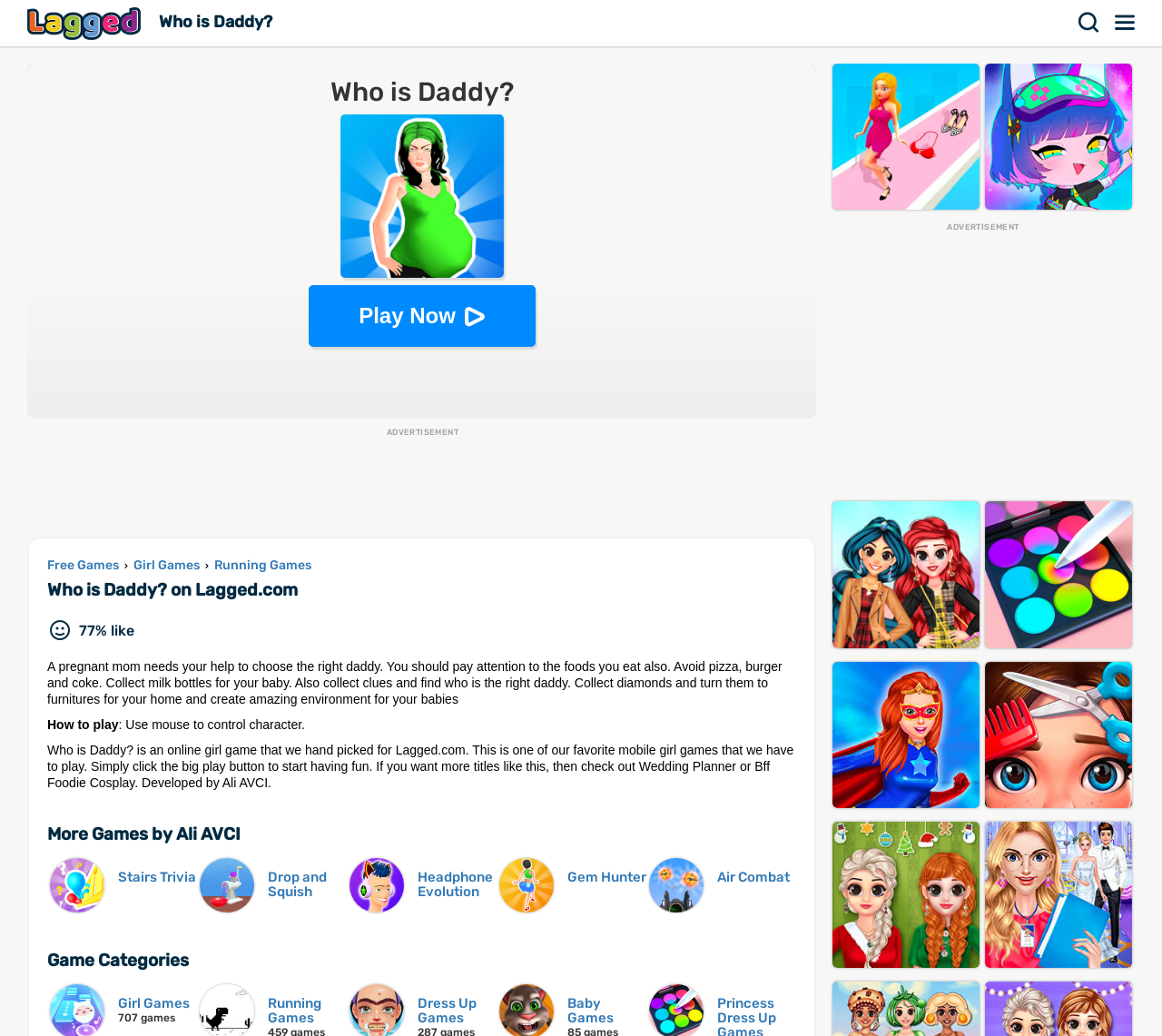Please specify the bounding box coordinates of the region to click in order to perform the following instruction: "Explore more games by Ali AVCI".

[0.041, 0.795, 0.207, 0.816]